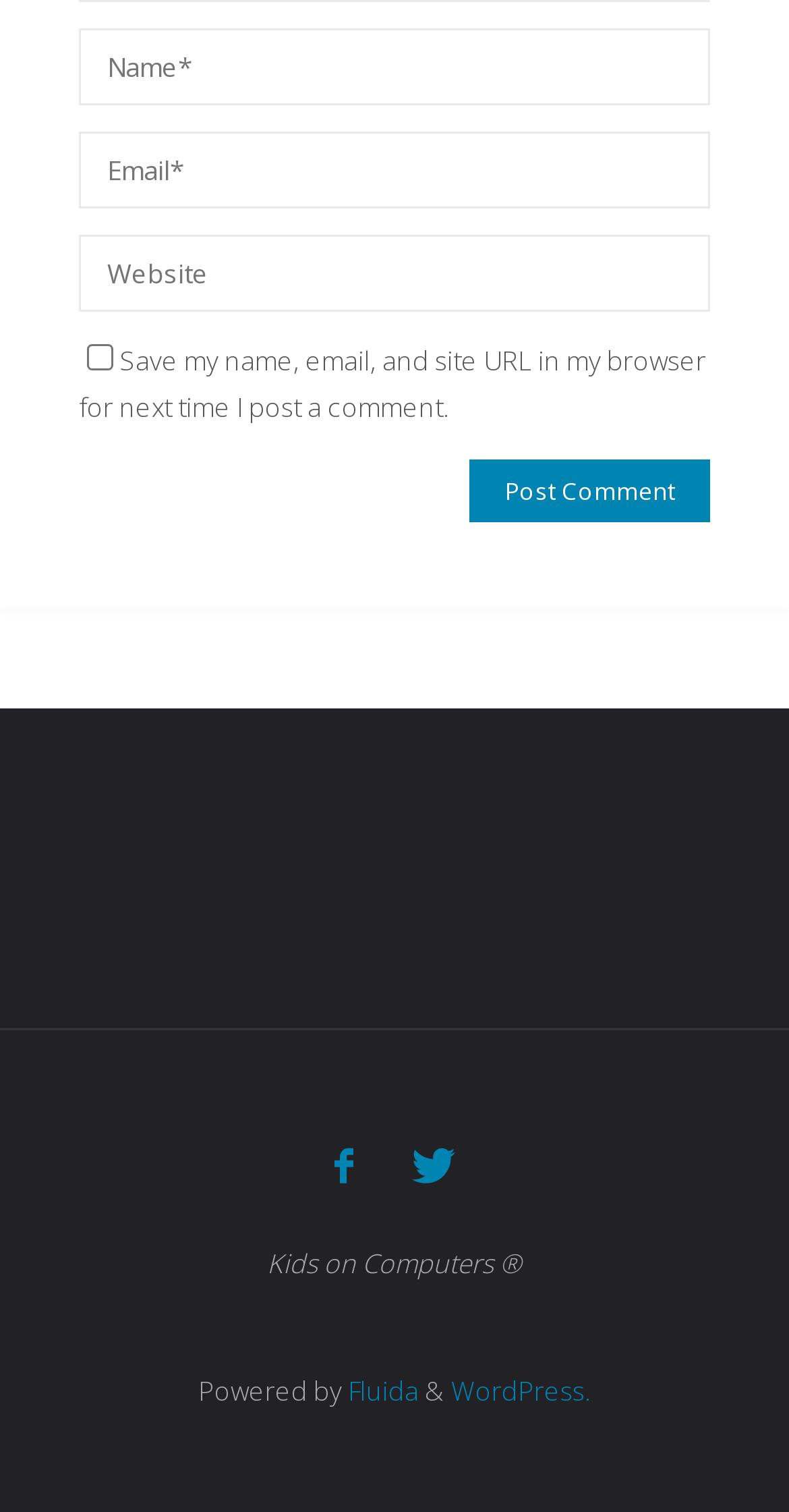Determine the bounding box for the UI element that matches this description: "name="submit" value="Post Comment"".

[0.595, 0.303, 0.9, 0.345]